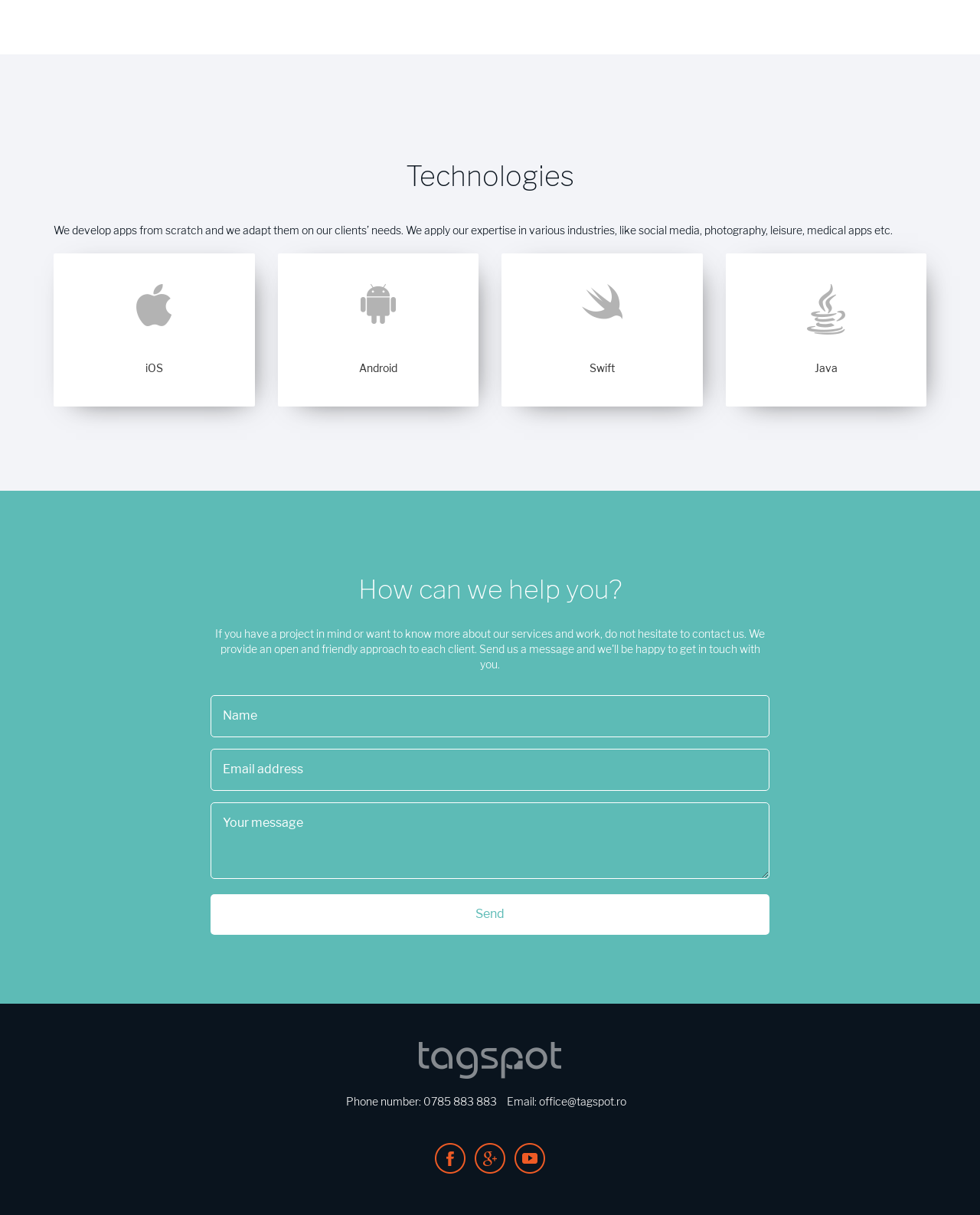Provide the bounding box coordinates of the HTML element this sentence describes: "parent_node: Name name="nume" placeholder="Name"". The bounding box coordinates consist of four float numbers between 0 and 1, i.e., [left, top, right, bottom].

[0.215, 0.572, 0.785, 0.607]